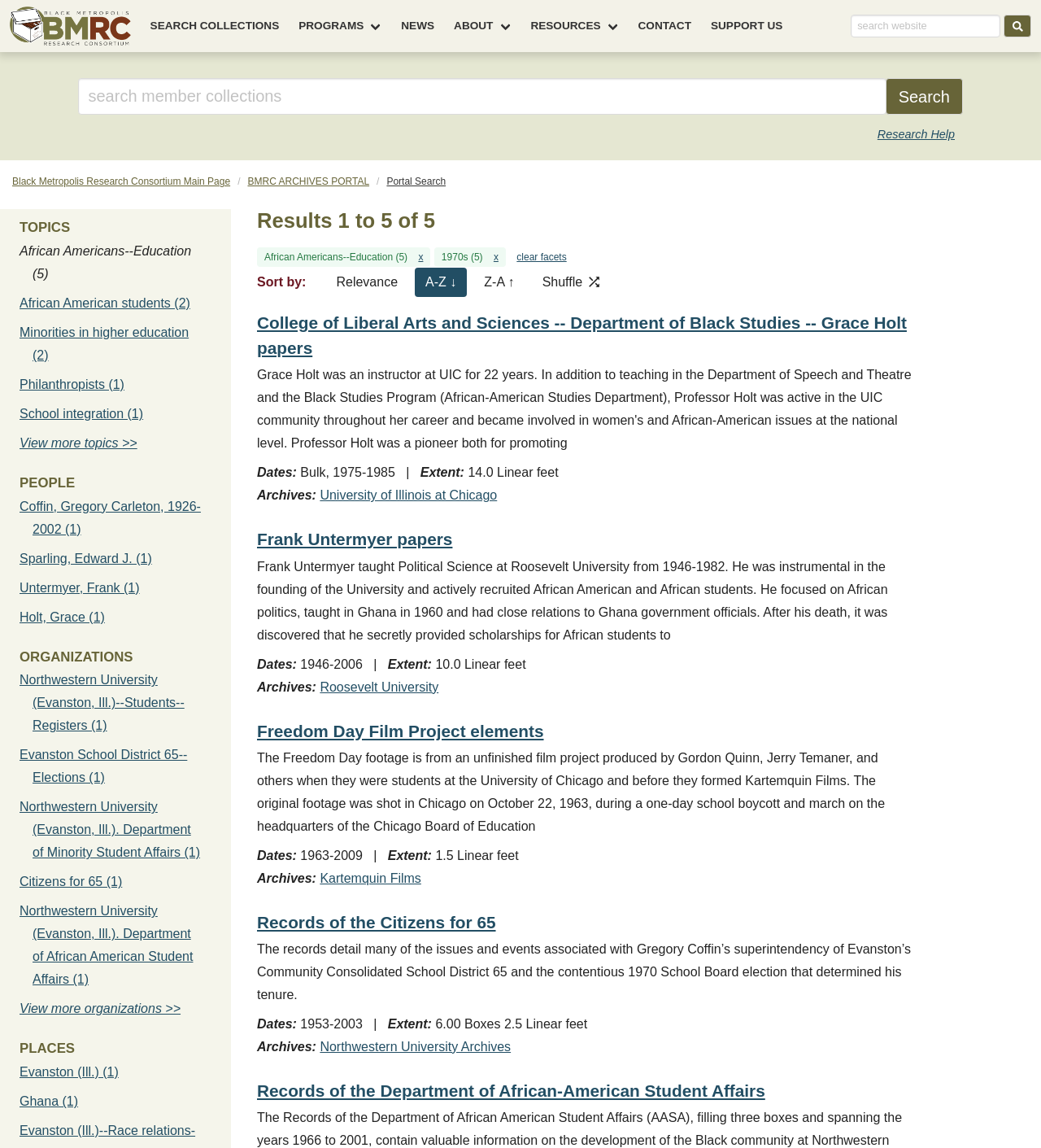Please specify the bounding box coordinates of the clickable section necessary to execute the following command: "Search for finding aids".

[0.075, 0.068, 0.851, 0.1]